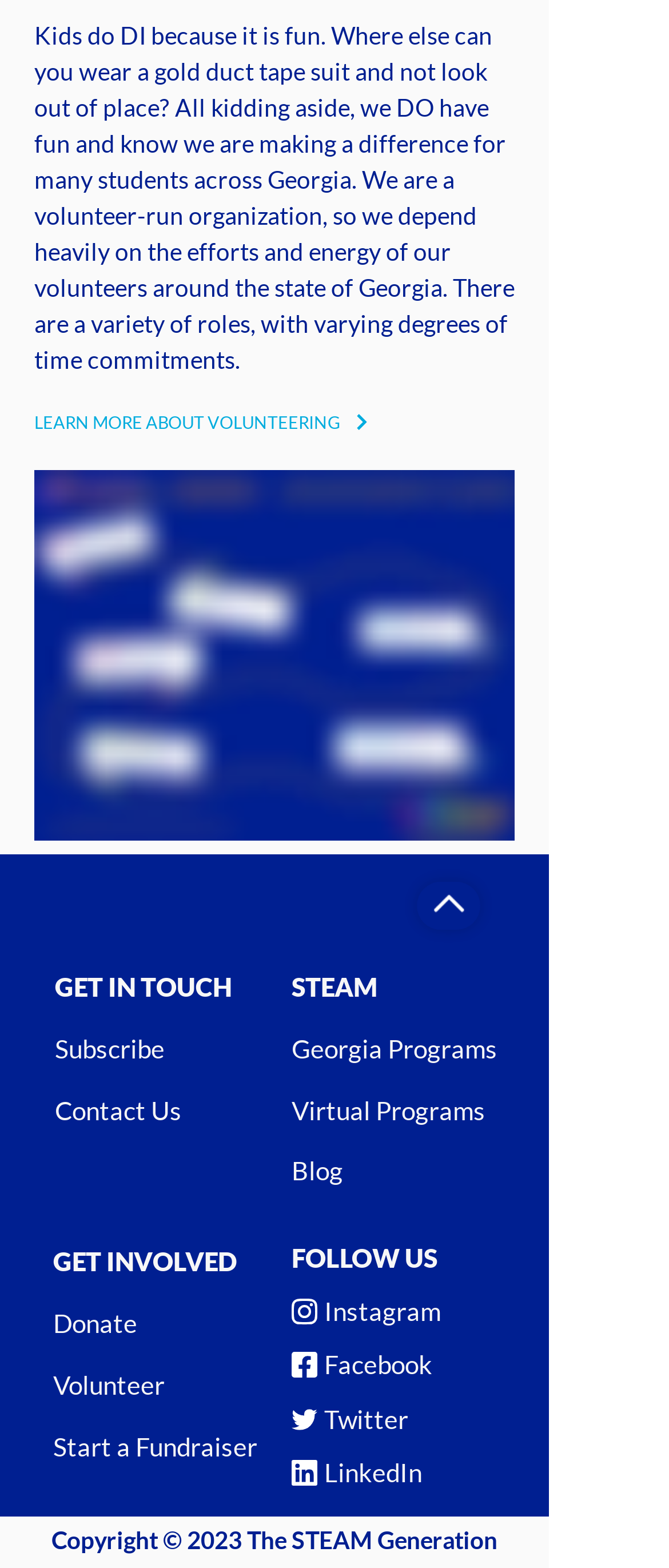Find and specify the bounding box coordinates that correspond to the clickable region for the instruction: "Shop".

[0.623, 0.562, 0.718, 0.593]